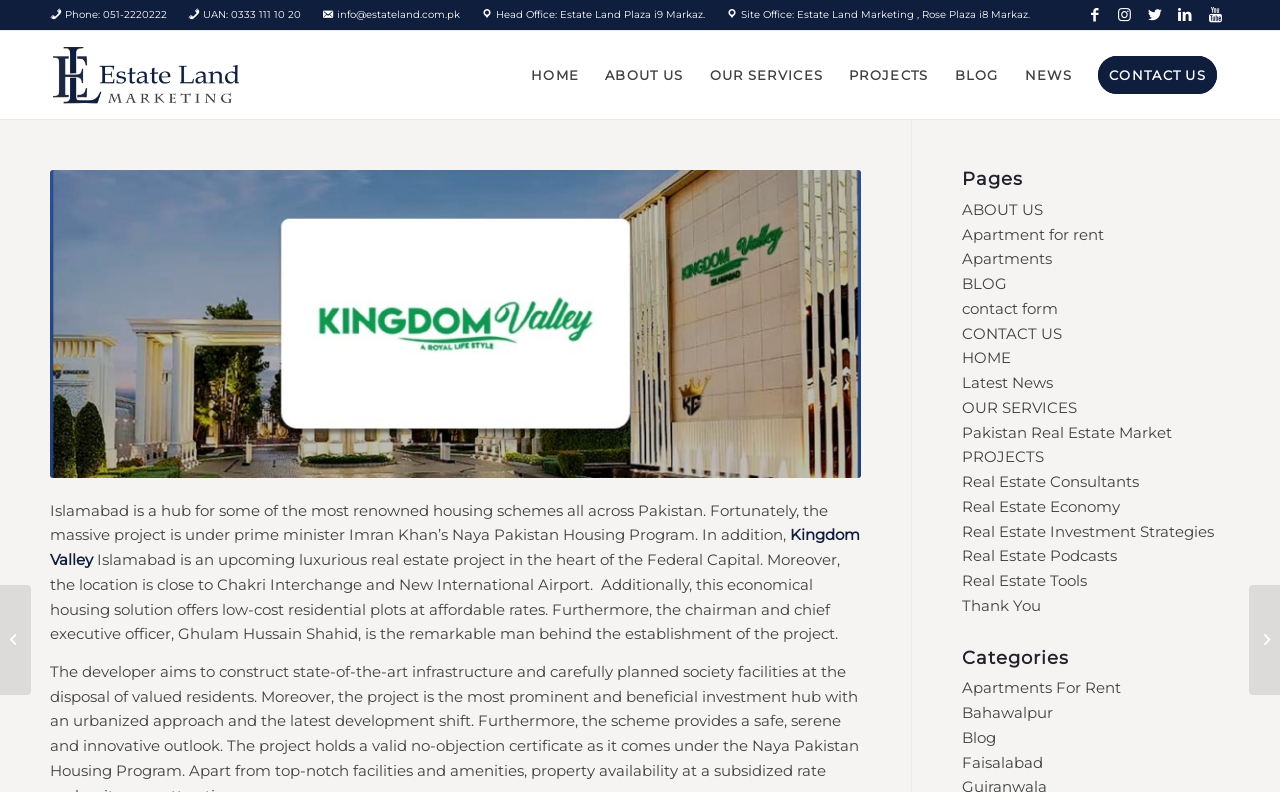Provide a short answer using a single word or phrase for the following question: 
What is the phone number?

051-2220222